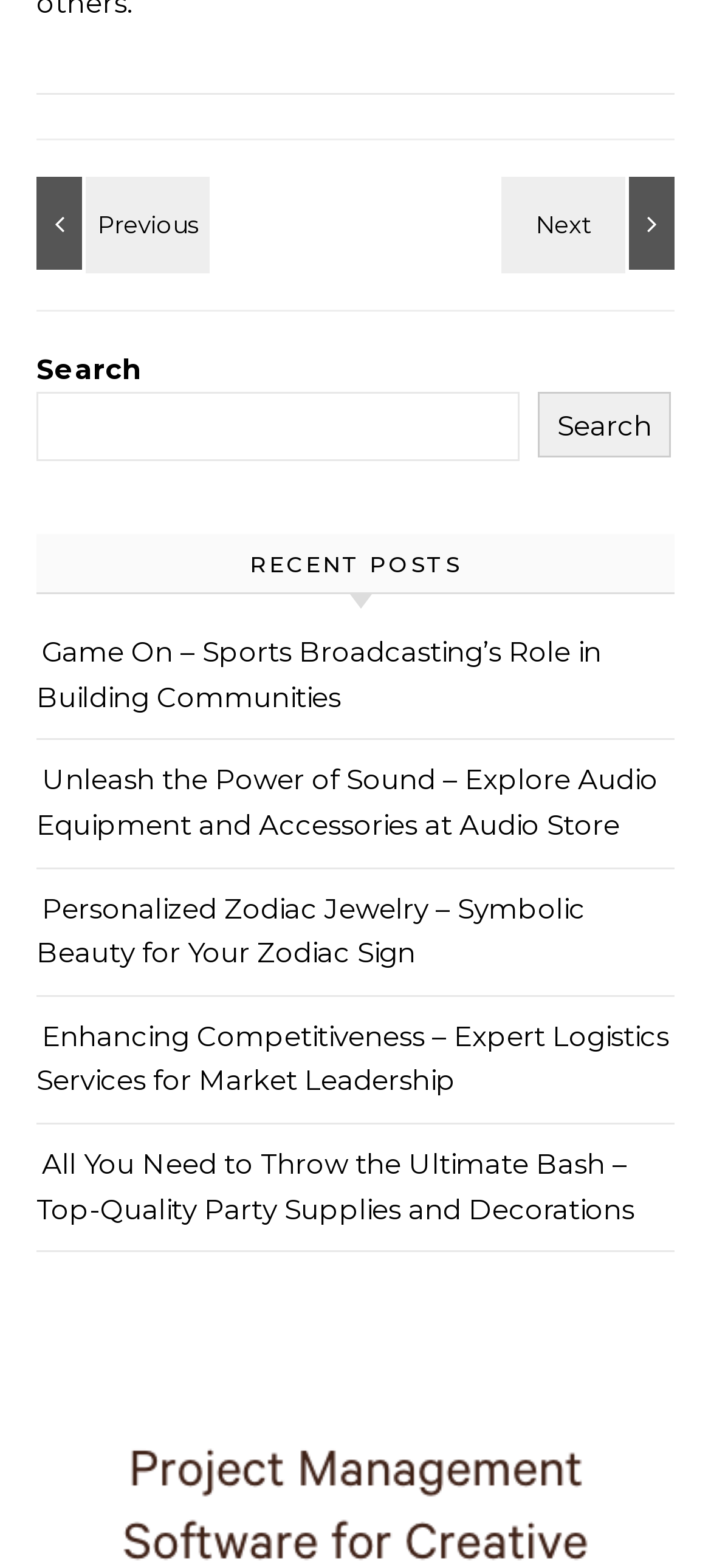Answer this question in one word or a short phrase: What is the text of the heading above the recent posts links?

RECENT POSTS